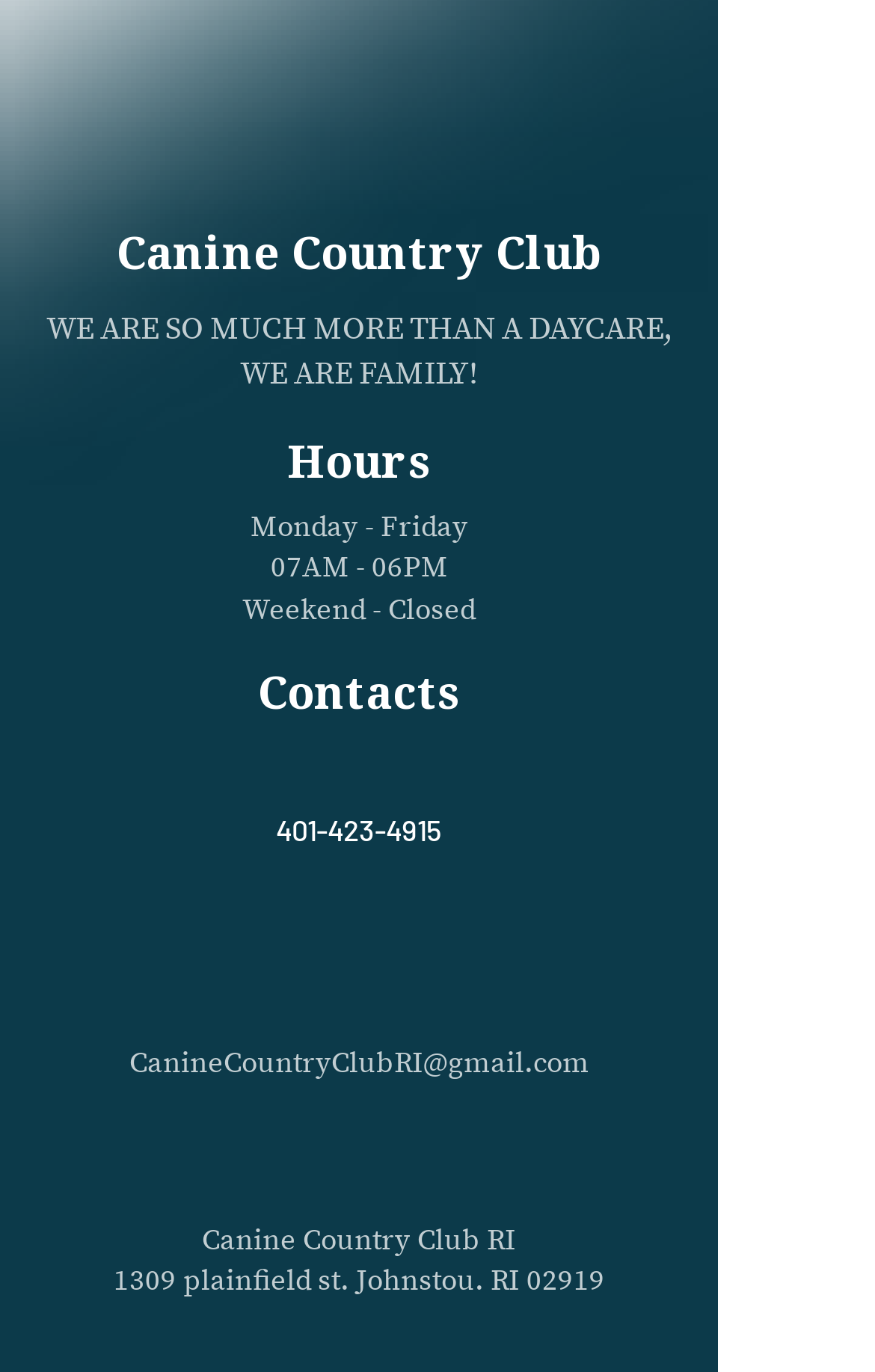What is the phone number of the business?
Offer a detailed and full explanation in response to the question.

The phone number of the business can be found in the 'Contacts' section of the page, next to the image of a telephone. The link element with the text '401-423-4915' provides the phone number.